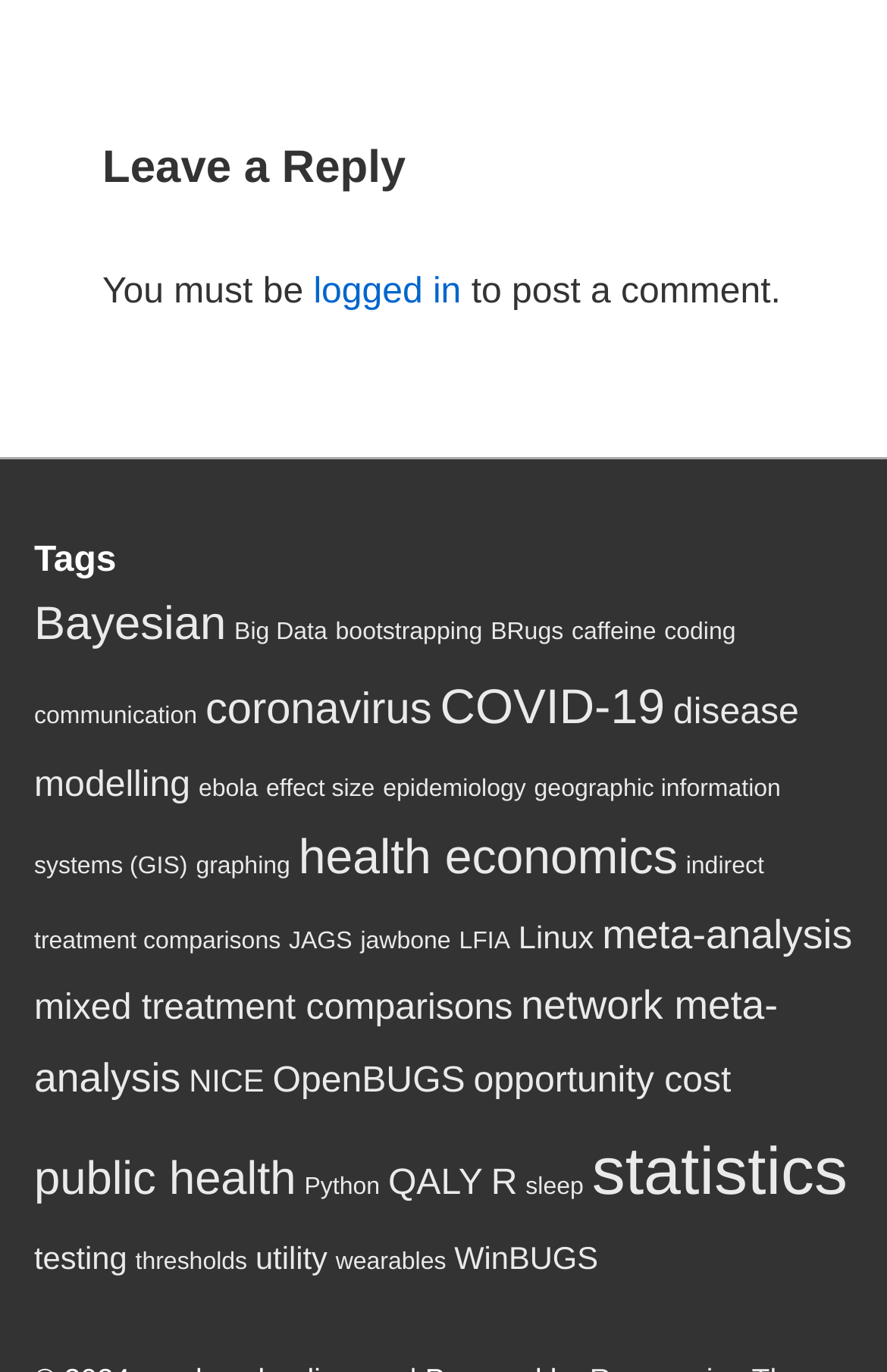Reply to the question with a brief word or phrase: What is the most popular topic on this webpage?

Statistics